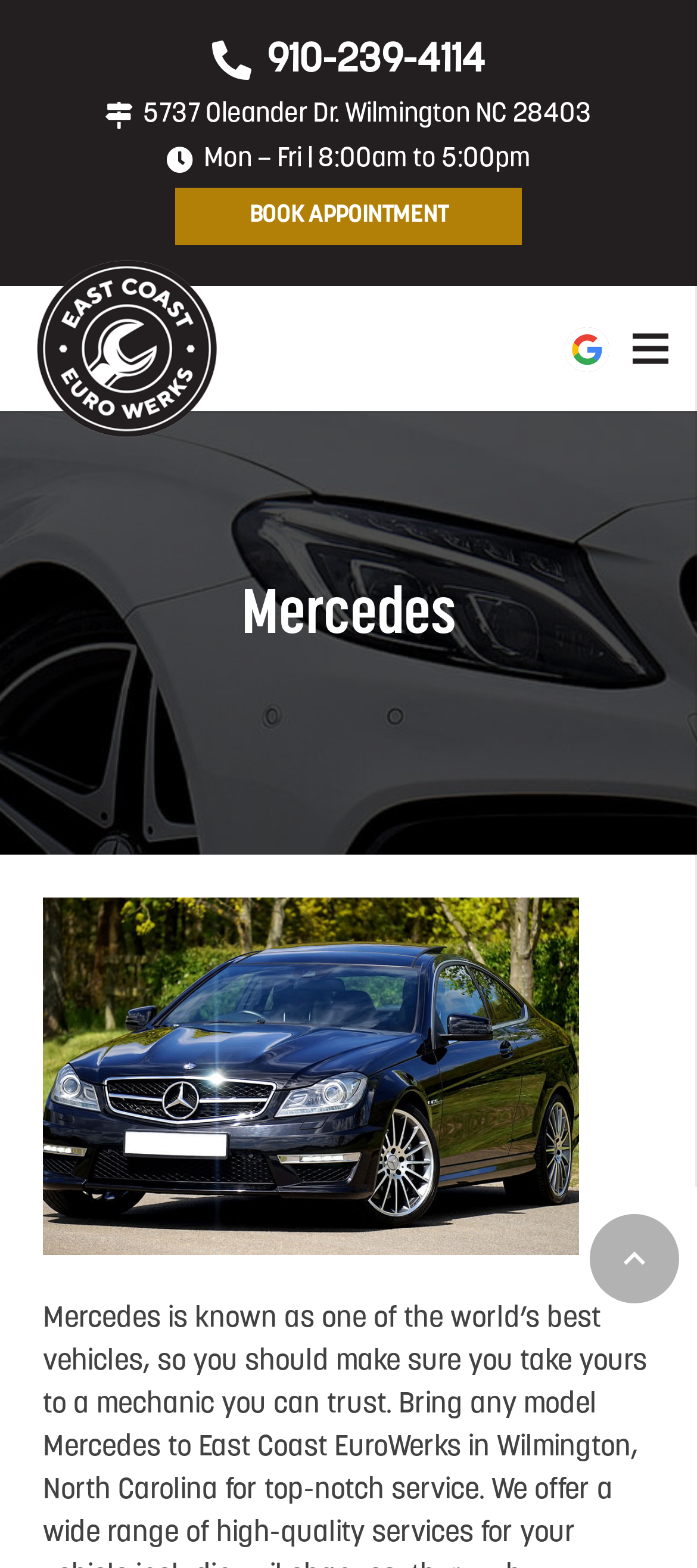Generate a thorough description of the webpage.

The webpage is about Mercedes repair services in Wilmington, NC, specifically promoting East Coast EuroWerks as a top choice. 

At the top left of the page, there is a logo, represented by the 'logo-02' link. To the right of the logo, there is a 'Menu' link. Below the logo, there is a 'google-icon' link. 

In the top center of the page, there are three links: a phone number '\uf879 910-239-4114', an address '\uf277 5737 Oleander Dr. Wilmington NC 28403', and a 'BOOK APPOINTMENT' link. 

Below these links, there is a 'Mon – Fri | 8:00am to 5:00pm' static text, indicating the business hours. 

The main content of the page starts with a large heading 'Mercedes' at the top center. Below the heading, there is a large image of a Mercedes, taking up most of the page width. 

At the very bottom right of the page, there is a 'Back to top' button with a 'keyboard_arrow_up' icon.